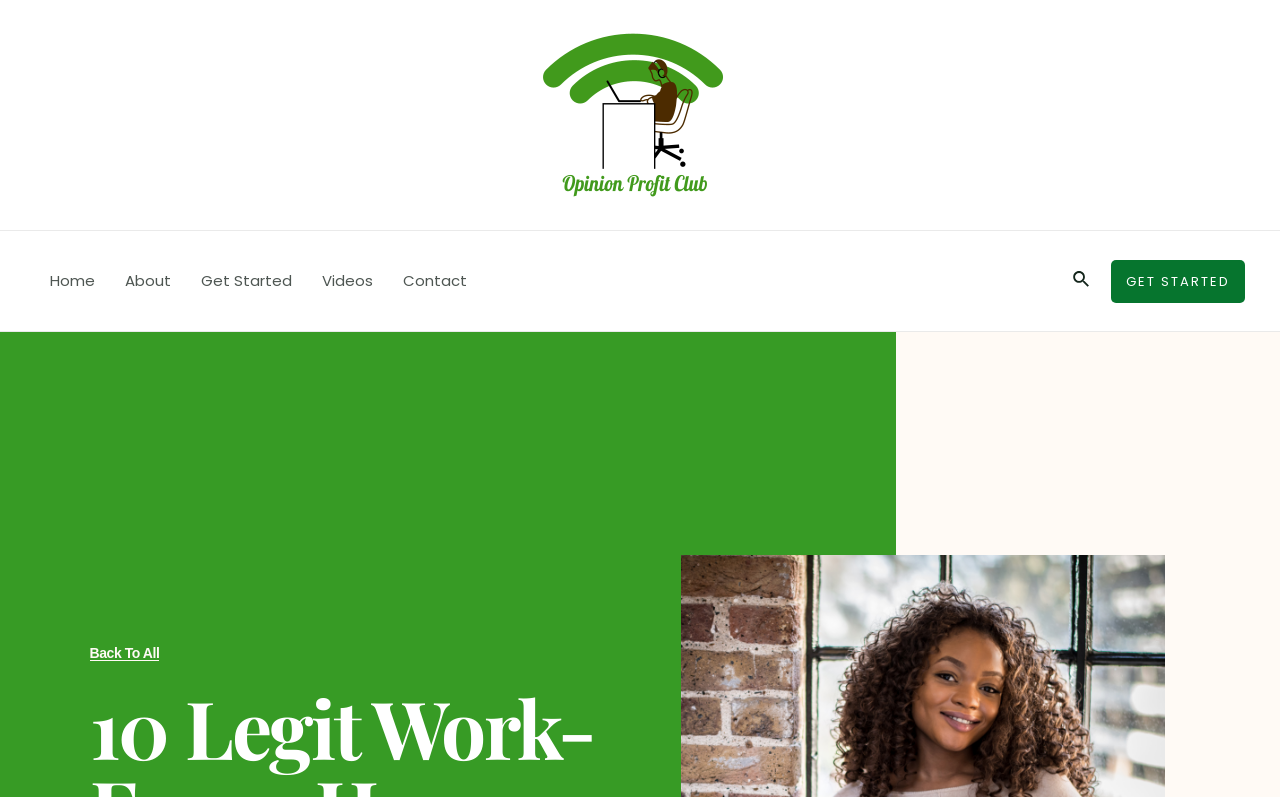Determine the bounding box coordinates for the area that should be clicked to carry out the following instruction: "watch videos".

[0.24, 0.29, 0.303, 0.415]